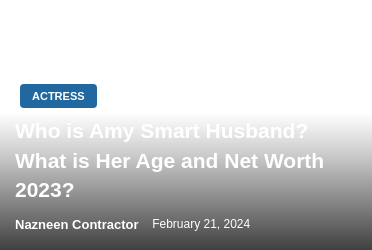What is the focus of the article?
Answer the question with as much detail as you can, using the image as a reference.

The caption indicates that the article is about Amy Smart, an actress, and the highlighted link labeled 'ACTRESS' further emphasizes the focus of the article on her personal and professional life.